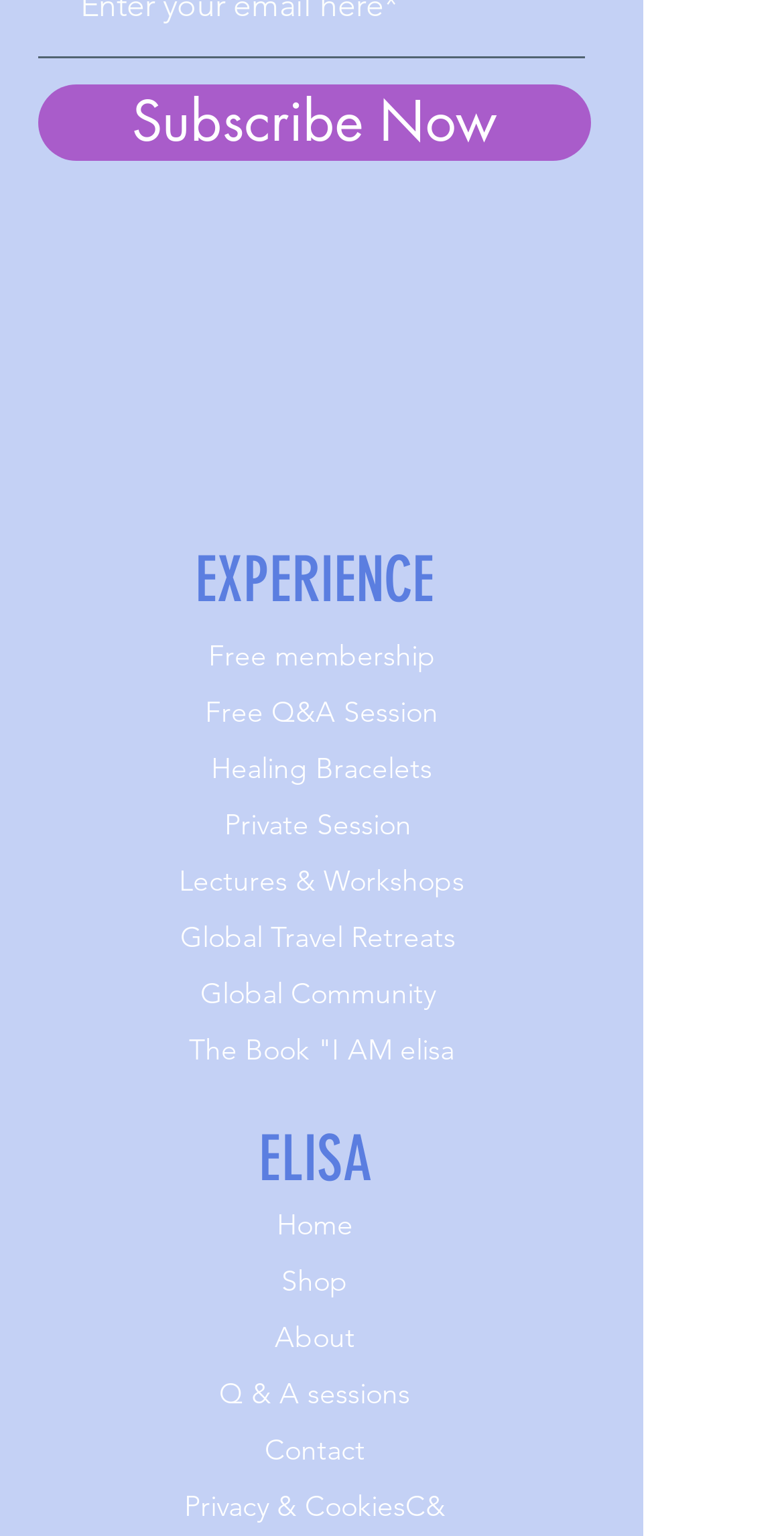Could you locate the bounding box coordinates for the section that should be clicked to accomplish this task: "Go to the home page".

[0.353, 0.785, 0.45, 0.809]